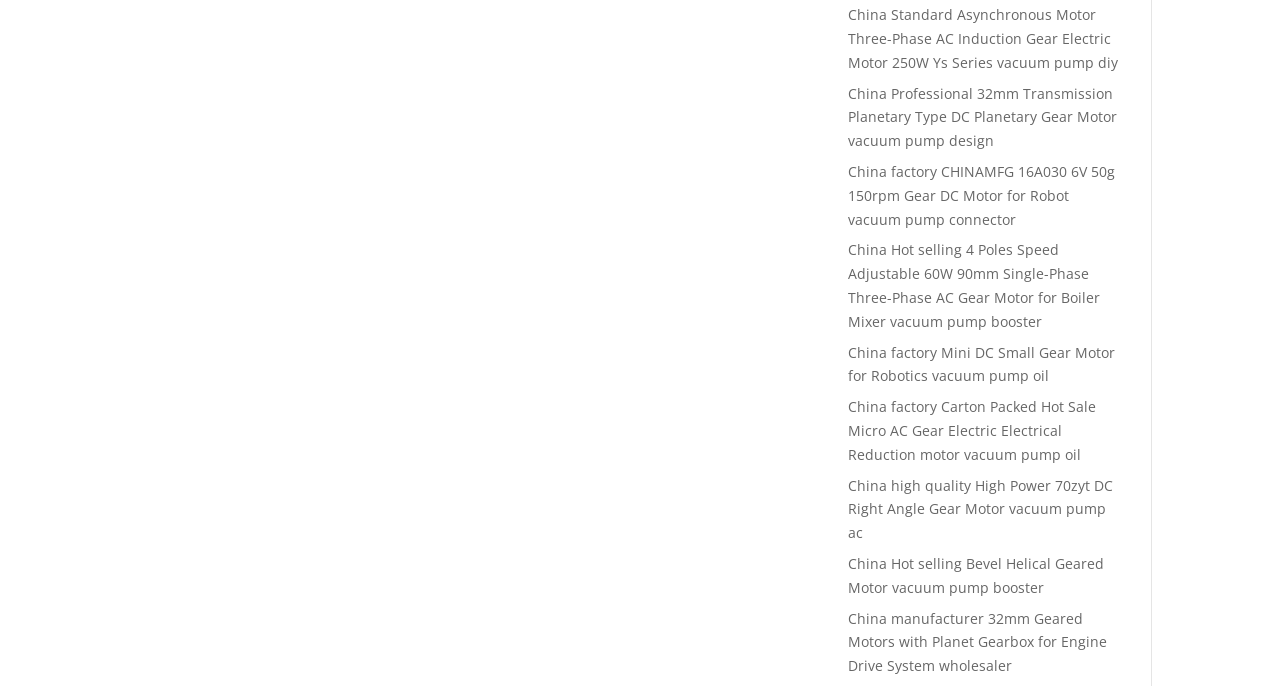Find the bounding box coordinates for the area that should be clicked to accomplish the instruction: "Learn about China factory CHINAMFG 16A030 6V 50g 150rpm Gear DC Motor for Robot vacuum pump connector".

[0.663, 0.236, 0.871, 0.333]